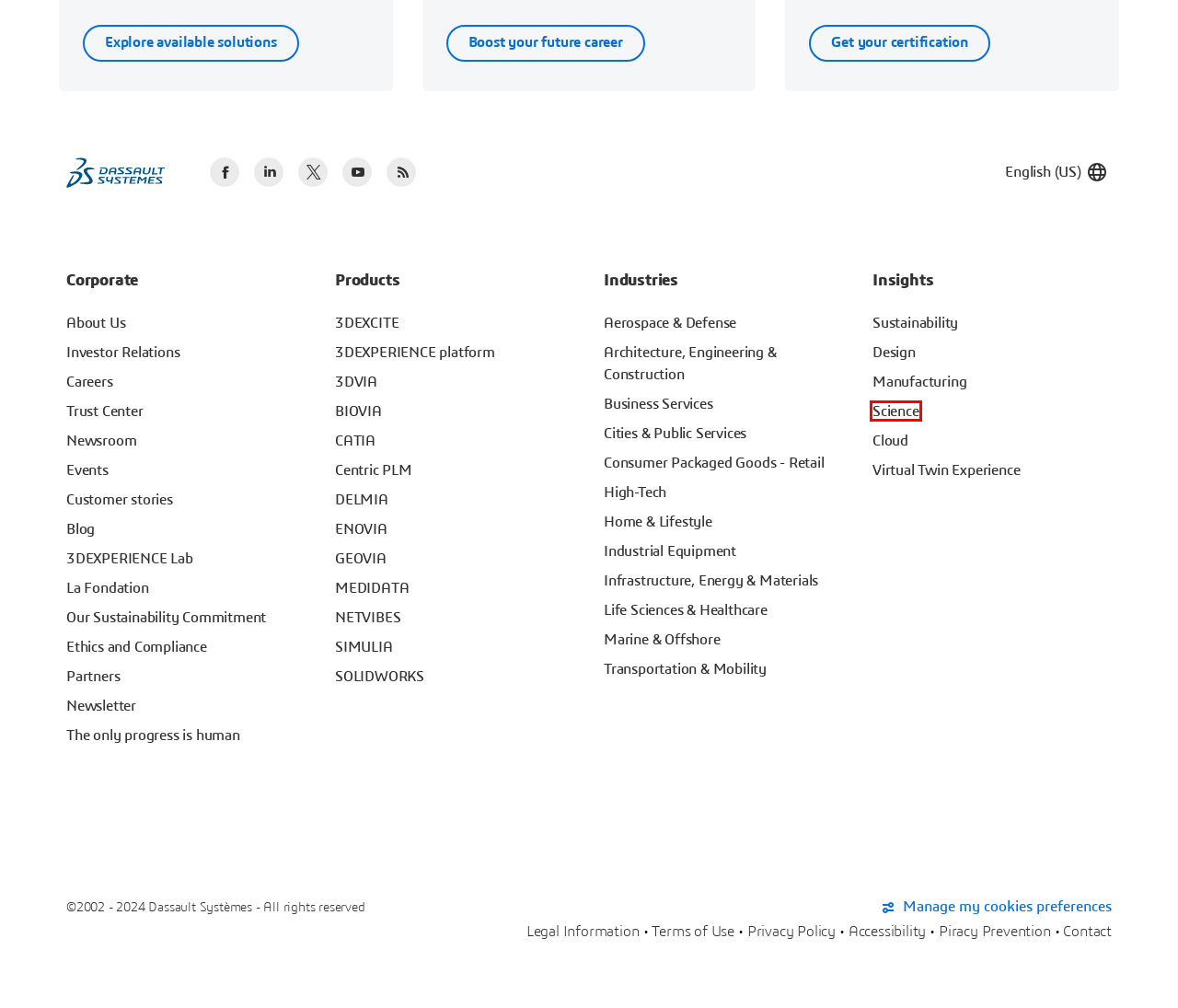You have received a screenshot of a webpage with a red bounding box indicating a UI element. Please determine the most fitting webpage description that matches the new webpage after clicking on the indicated element. The choices are:
A. SIMULIA Simulation Software | Dassault Systèmes
B. Product Lifecycle Management PLM Software | ENOVIA - Dassault Systèmes
C. Virtual Twin Experiences - the next generation of digital twins | Dassault Systèmes
D. Discover the Latest in Technology and Innovation | Dassault Systèmes blog
E. Transportation & Mobility | Dassault Systèmes®
F. Unified Platform of Clinical Trial Solutions | Medidata - Dassault Systemes
G. Digital Innovation Newsletter - Stay Informed and Inspired | Dassault Systèmes
H. We Are a Science-Based Company | Dassault Systèmes

H